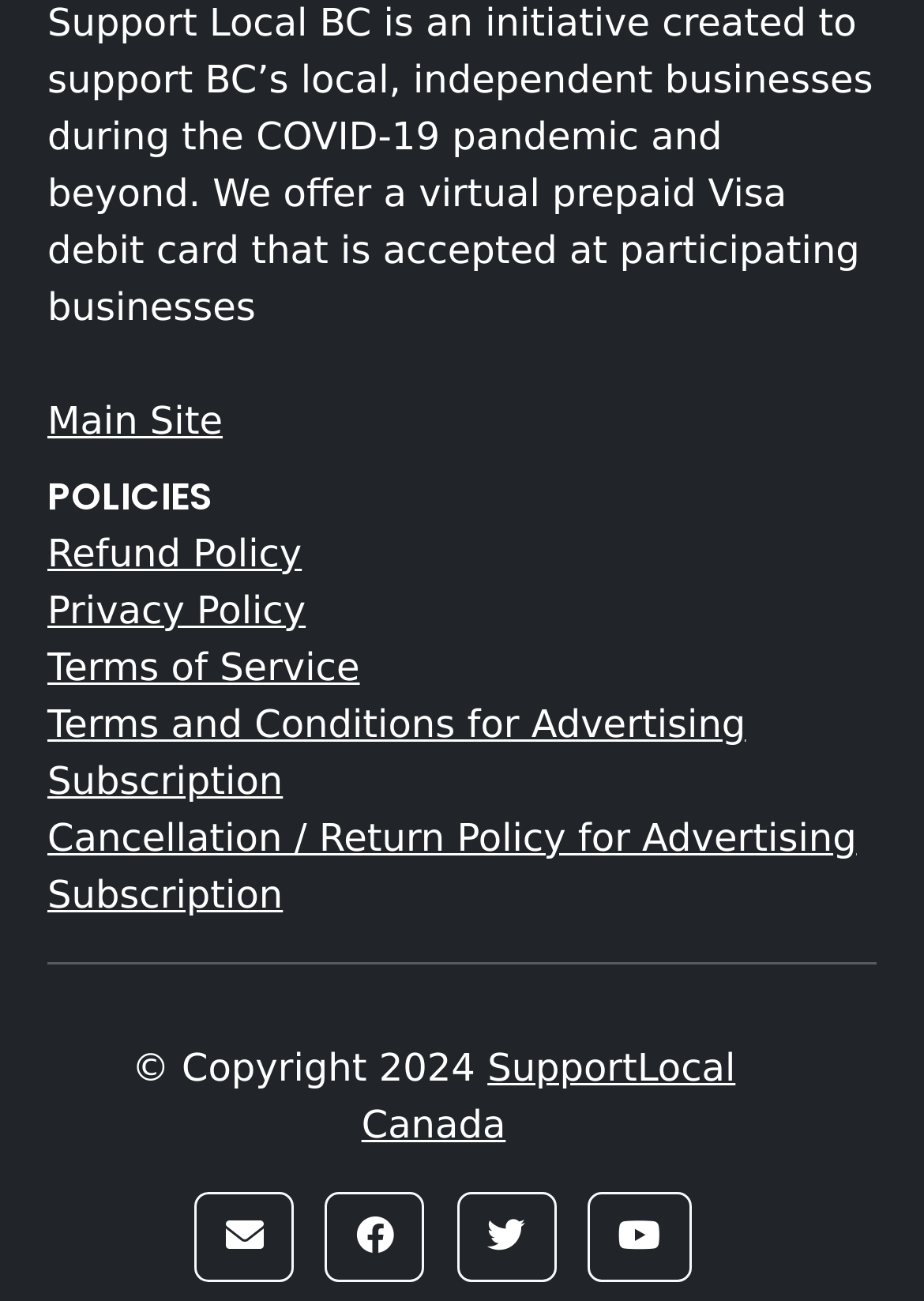Provide the bounding box coordinates of the HTML element described by the text: "Privacy Policy". The coordinates should be in the format [left, top, right, bottom] with values between 0 and 1.

[0.051, 0.452, 0.331, 0.486]